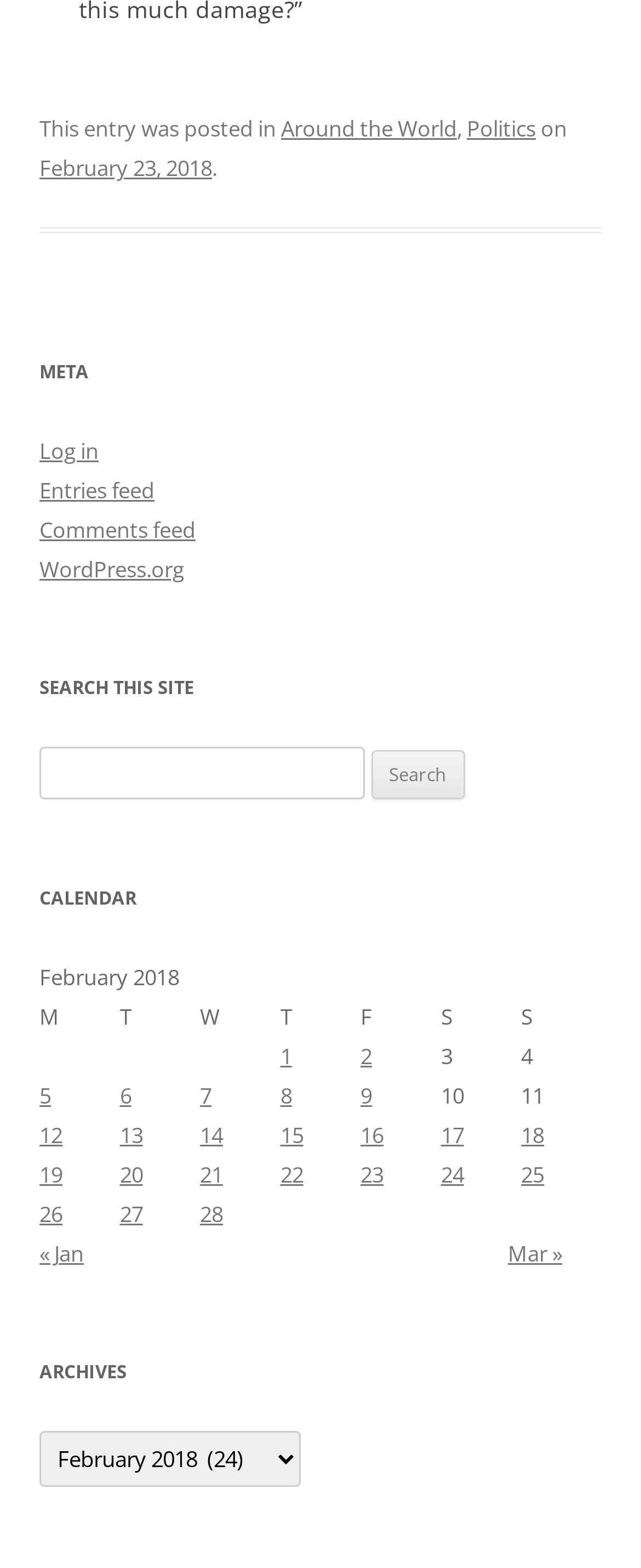Could you find the bounding box coordinates of the clickable area to complete this instruction: "Search for something"?

[0.062, 0.477, 0.938, 0.51]